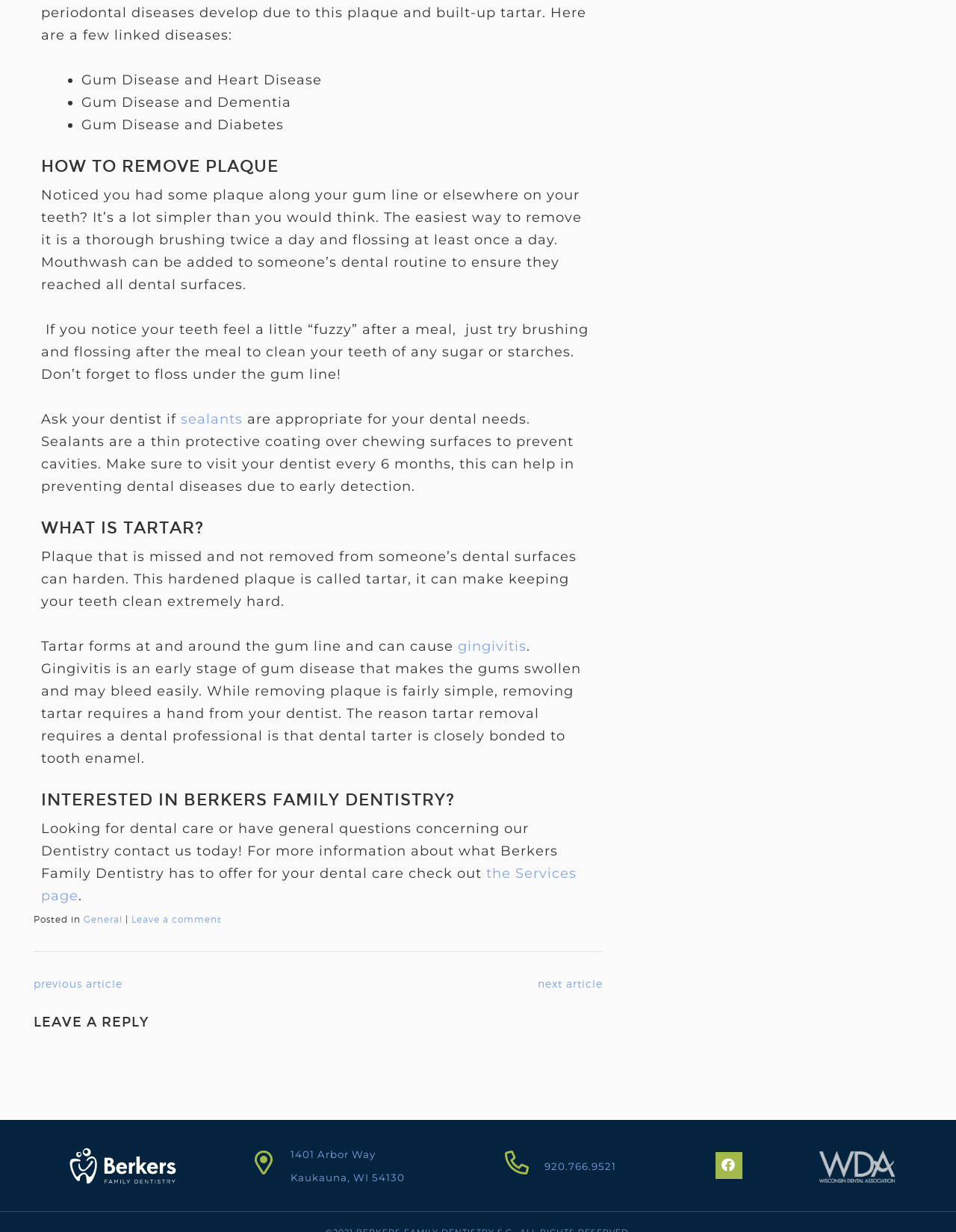Please find and report the bounding box coordinates of the element to click in order to perform the following action: "Click the 'sealants' link". The coordinates should be expressed as four float numbers between 0 and 1, in the format [left, top, right, bottom].

[0.189, 0.334, 0.254, 0.348]